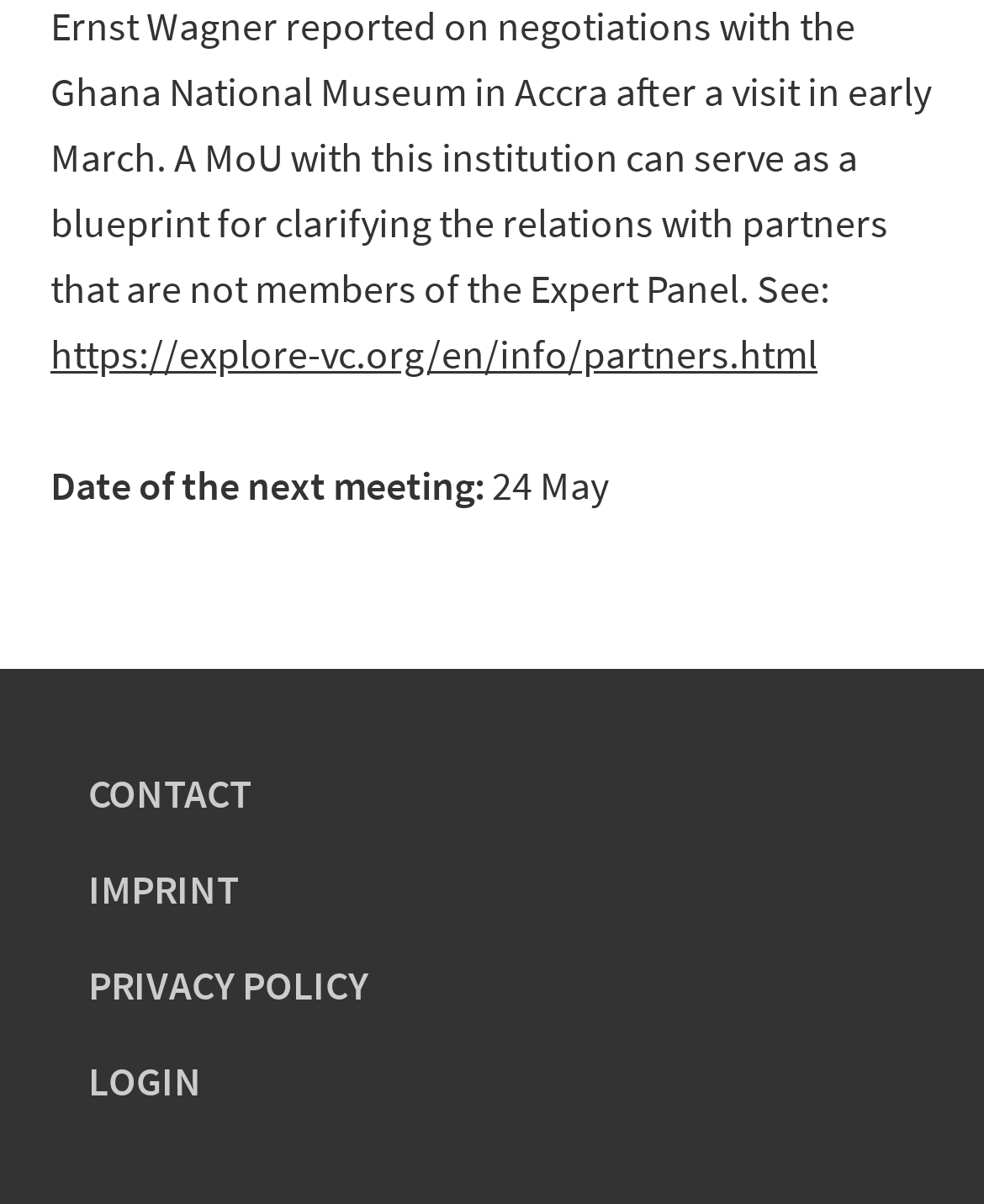Give the bounding box coordinates for the element described as: "Login".

[0.09, 0.868, 0.205, 0.926]